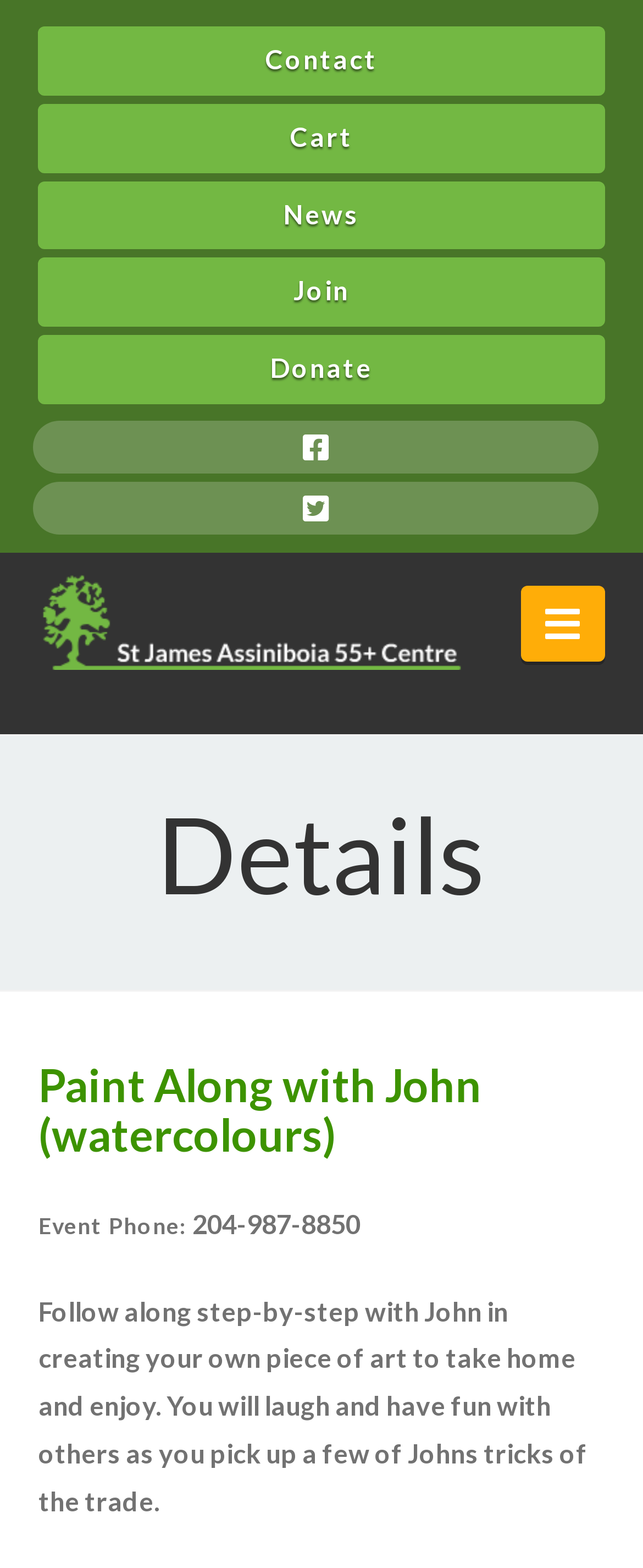Provide a one-word or one-phrase answer to the question:
How many navigation links are there?

5